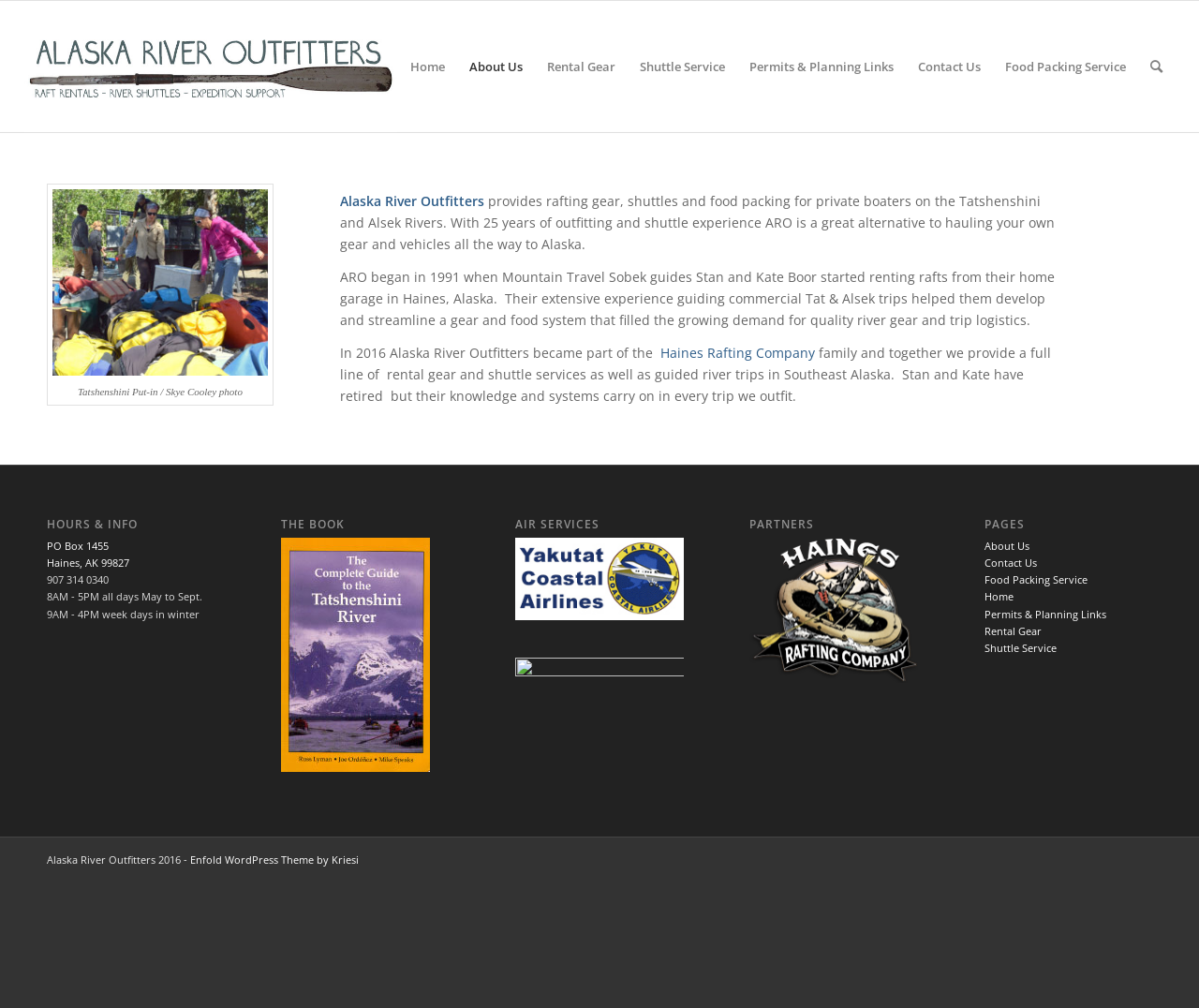Utilize the details in the image to thoroughly answer the following question: What is the name of the company?

I found the company name by looking at the image and static text elements at the top of the webpage, which both display the text 'Alaska River Outfitters'.